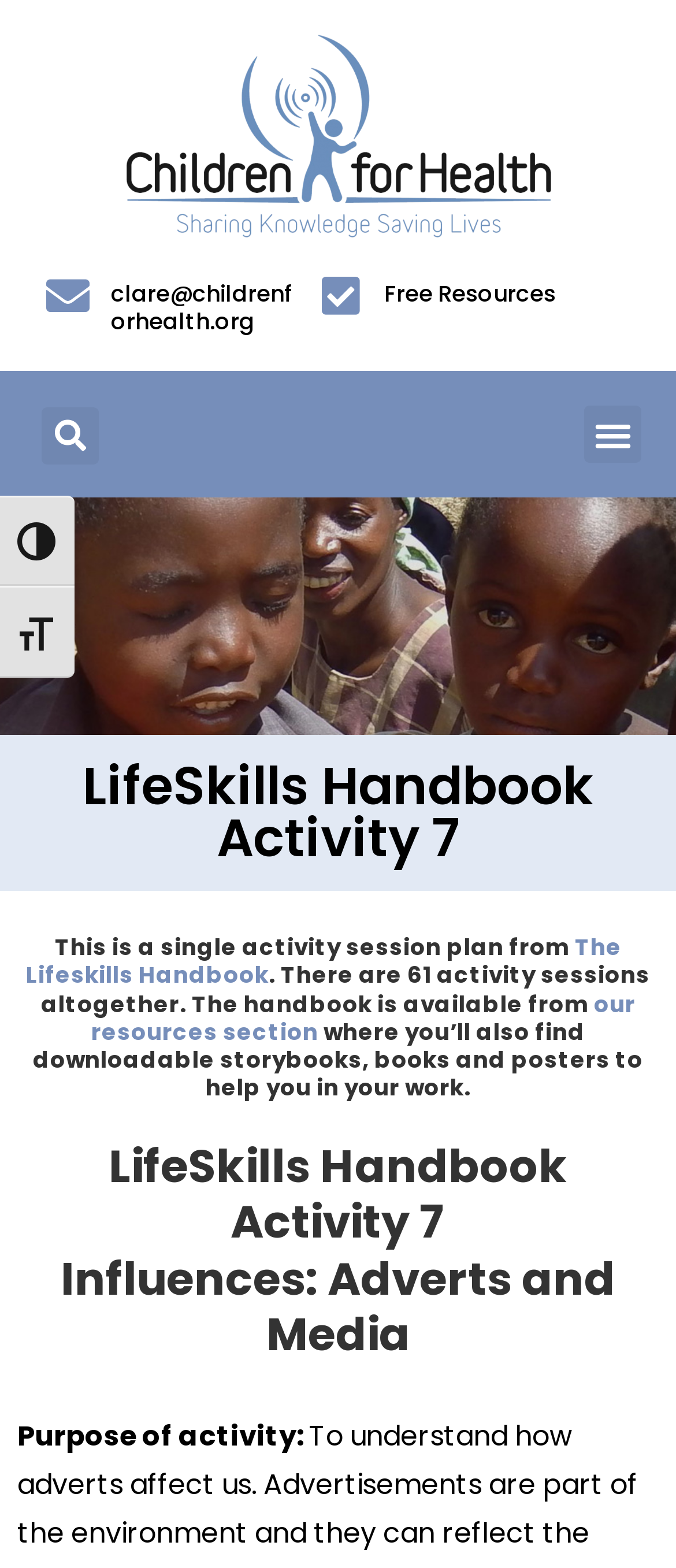What is the topic of this activity session?
From the details in the image, provide a complete and detailed answer to the question.

The topic of this activity session can be found in the heading 'LifeSkills Handbook Activity 7 Influences: Adverts and Media' which suggests that the activity is focused on the influence of adverts and media on children.